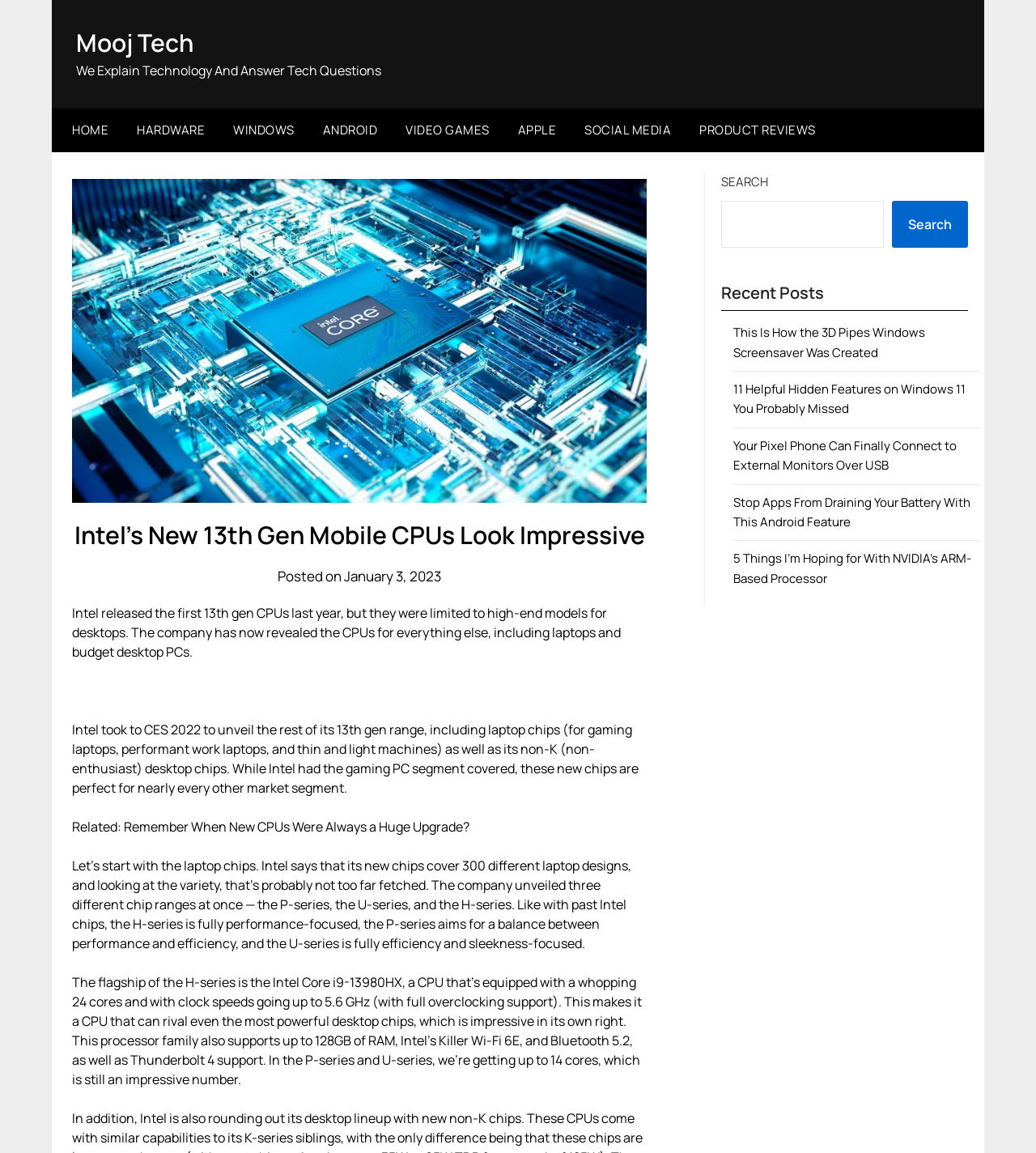How many different laptop designs are covered by Intel's new chips?
Answer the question with as much detail as possible.

The answer can be found in the paragraph that describes the laptop chips, which states 'Intel says that its new chips cover 300 different laptop designs, and looking at the variety, that’s probably not too far fetched.'